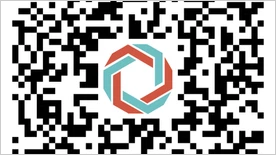Please provide a brief answer to the following inquiry using a single word or phrase:
What is the name of the initiative?

Dizz Products now available in AR!